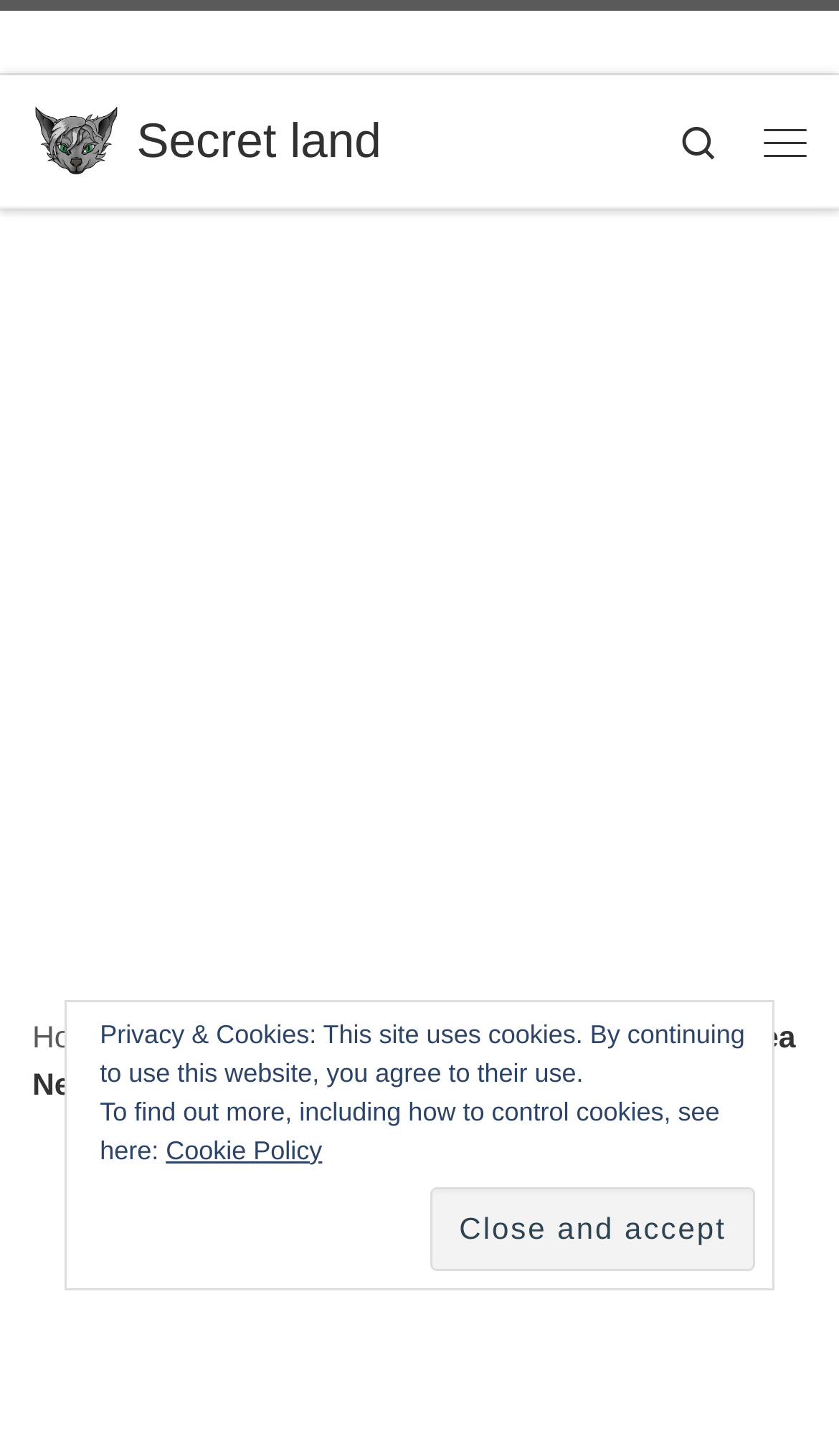Find the bounding box coordinates for the area that must be clicked to perform this action: "open menu".

[0.885, 0.06, 0.987, 0.133]